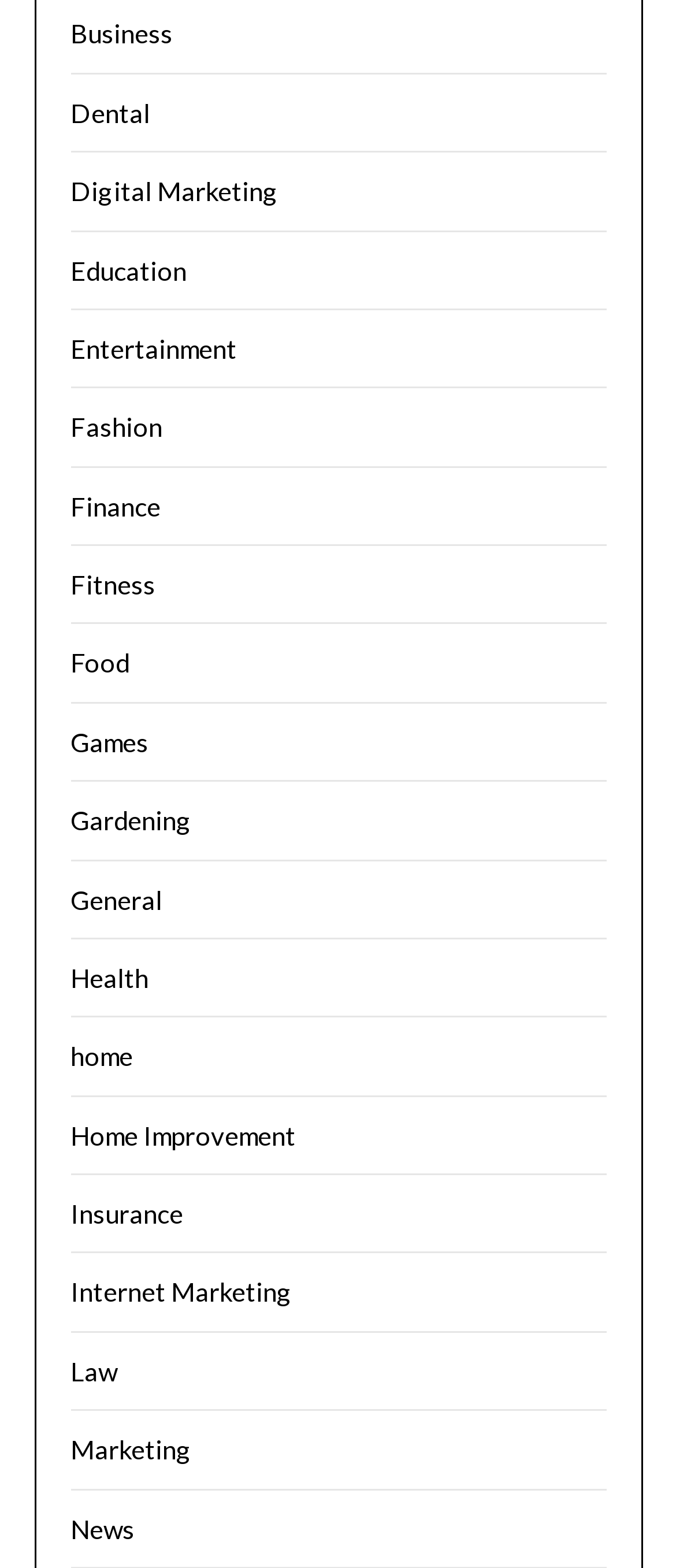Answer the following query concisely with a single word or phrase:
What is the last category listed?

News